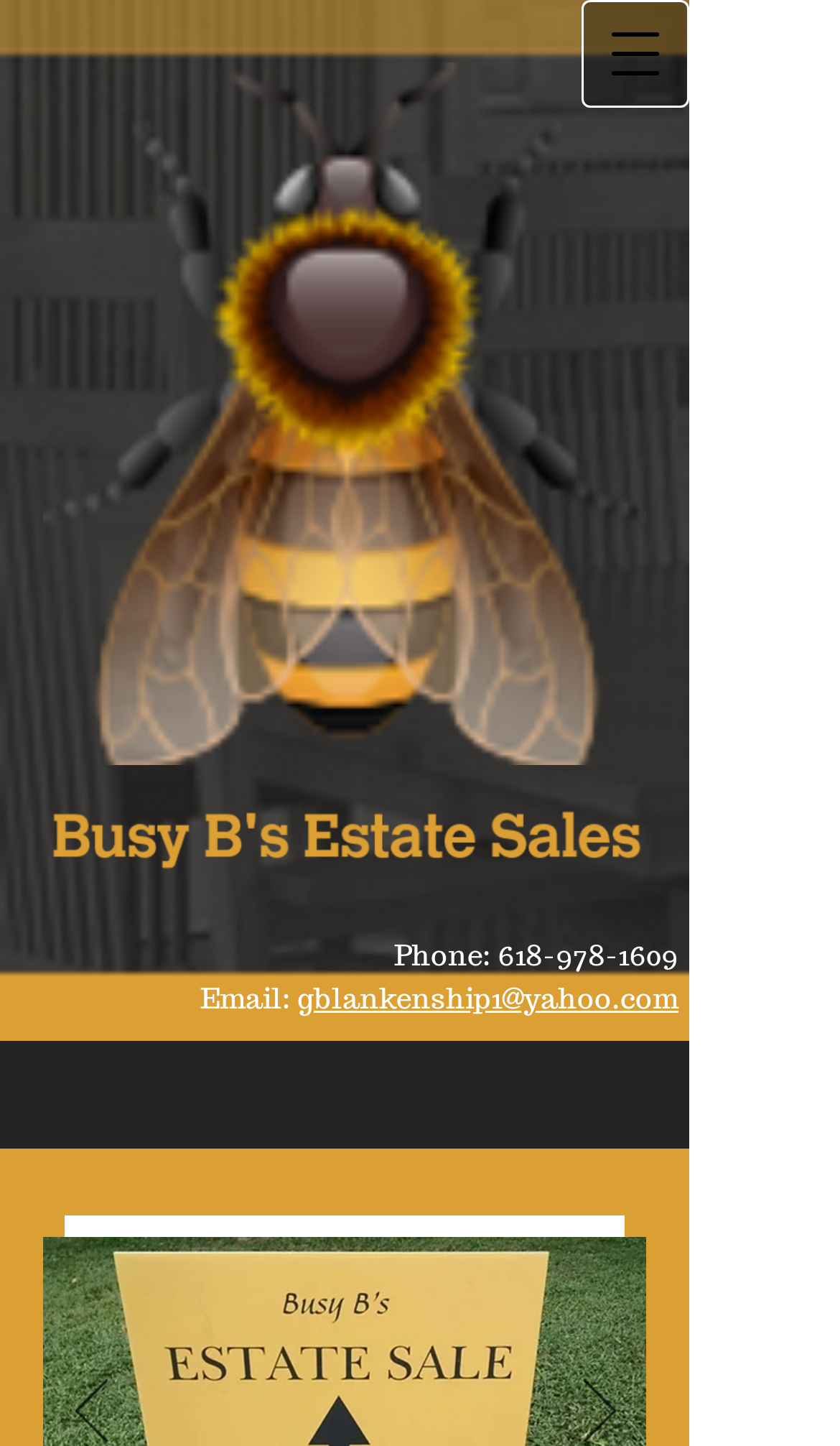Please provide a comprehensive answer to the question below using the information from the image: How many images are in the navigation menu button?

I found the navigation menu button with the text 'Open navigation menu' and its two child image elements.